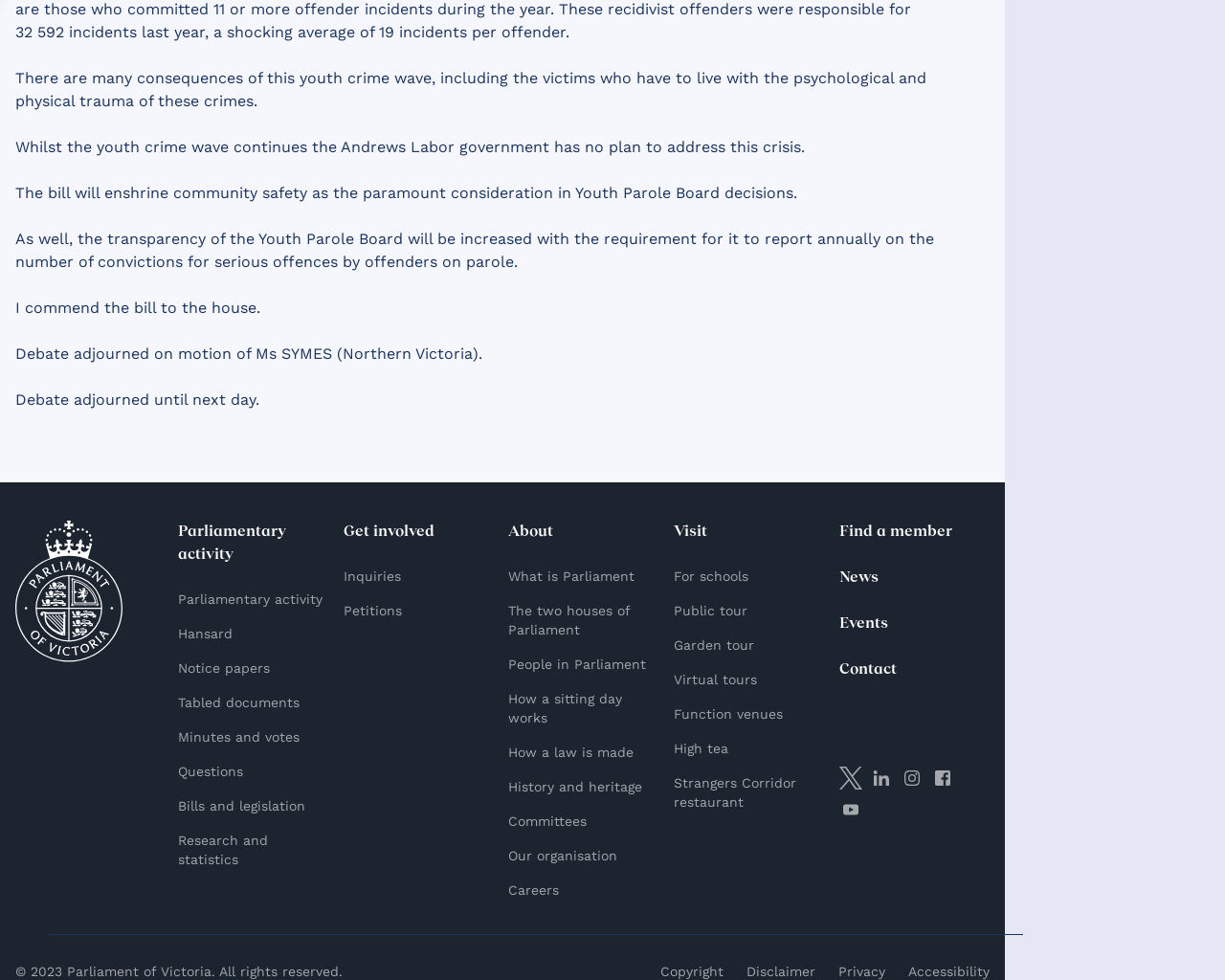Please identify the bounding box coordinates of the area I need to click to accomplish the following instruction: "View Contact Us page".

None